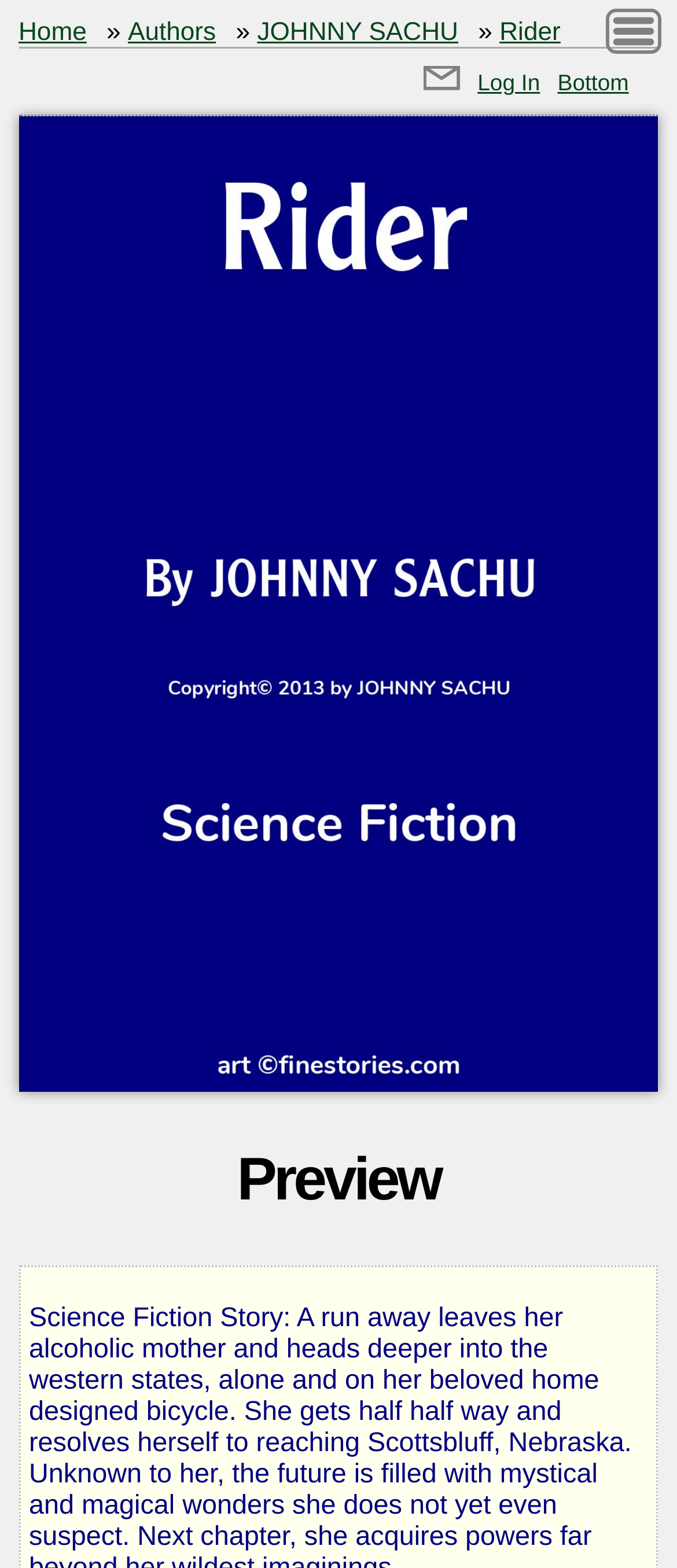Is there a search function on the webpage?
Answer the question with a single word or phrase, referring to the image.

No